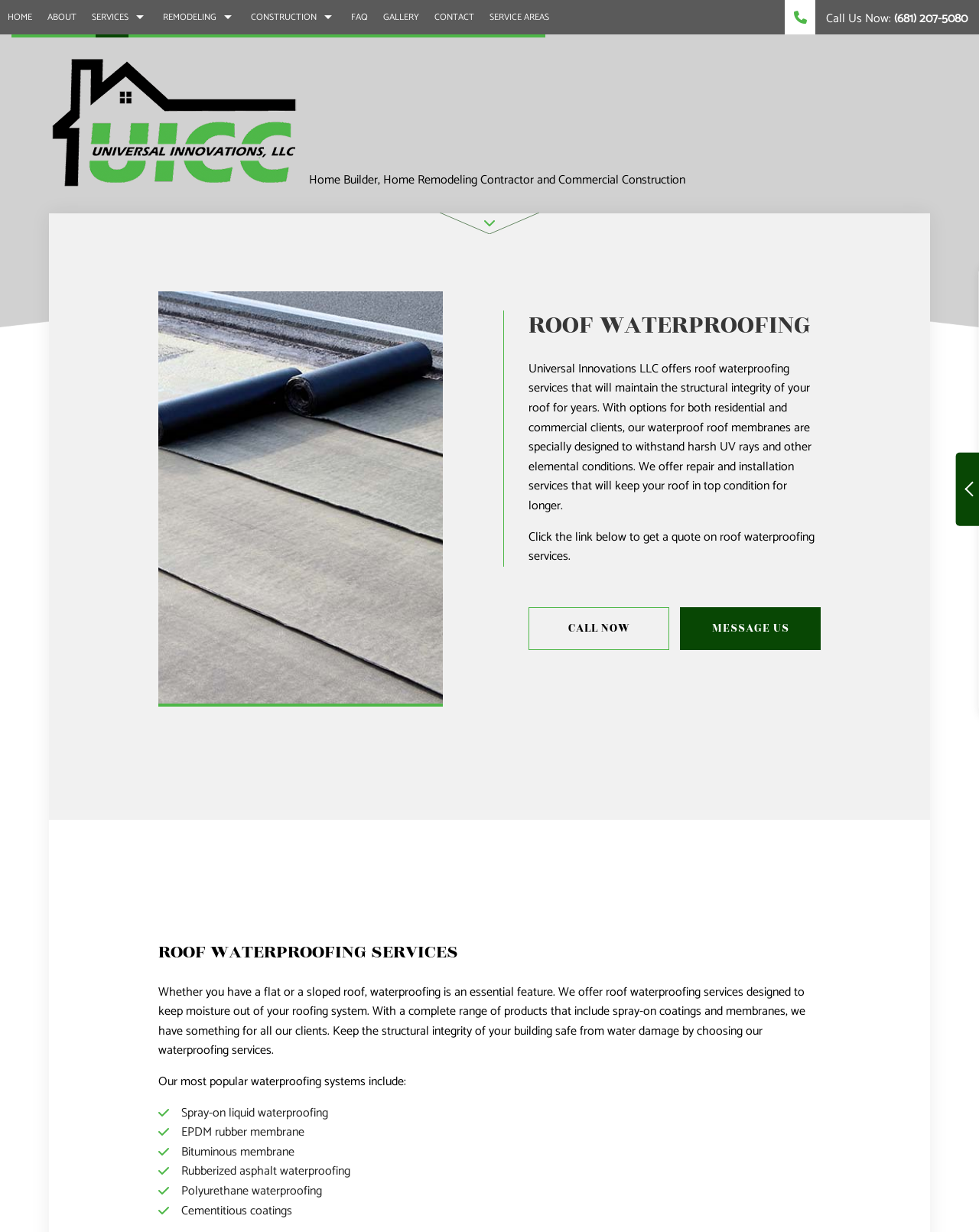What services does the company offer?
Provide a detailed and well-explained answer to the question.

The company offers various services, including roof waterproofing, remodeling, and construction, which can be inferred from the links in the navigation menu, such as 'SERVICES', 'REMODELING', 'CONSTRUCTION', and 'ROOF WATERPROOFING'.